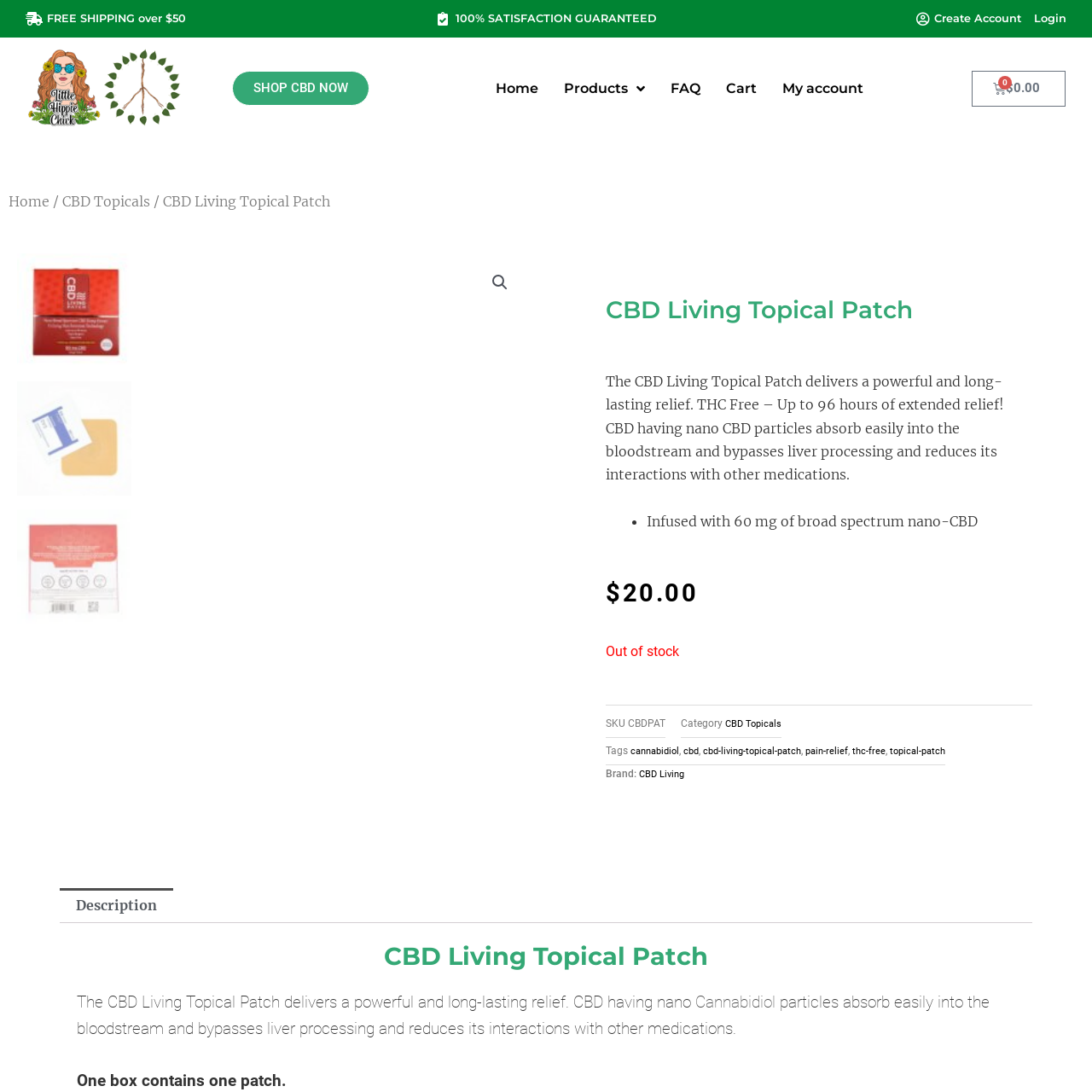Is the patch formulated with THC?
Analyze the image encased by the red bounding box and elaborate on your answer to the question.

The design of the CBD Living Topical Patch emphasizes its THC-free formulation, which is particularly marketed for individuals seeking an alternative pain relief option without the psychoactive effects associated with THC.